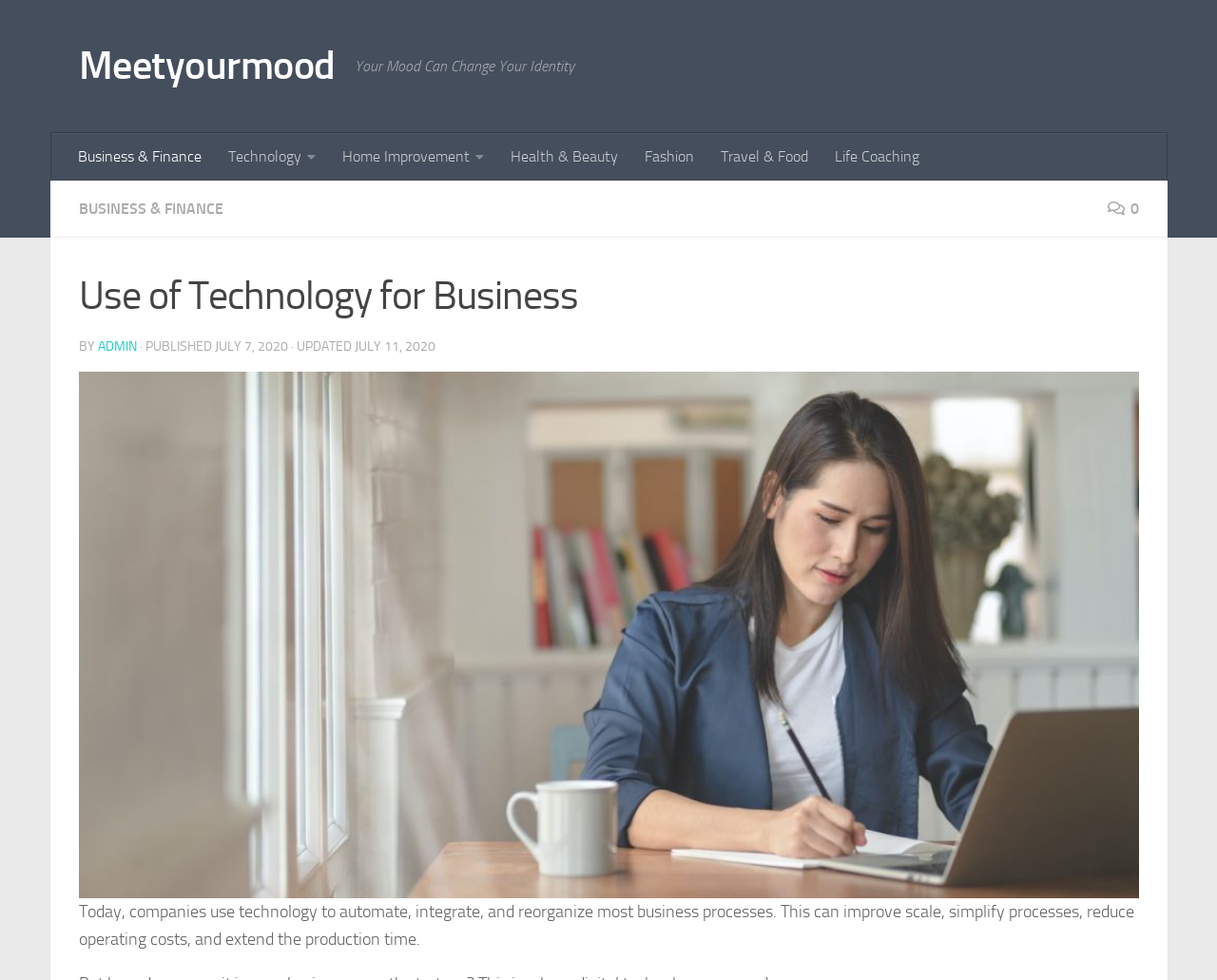Determine the webpage's heading and output its text content.

Use of Technology for Business